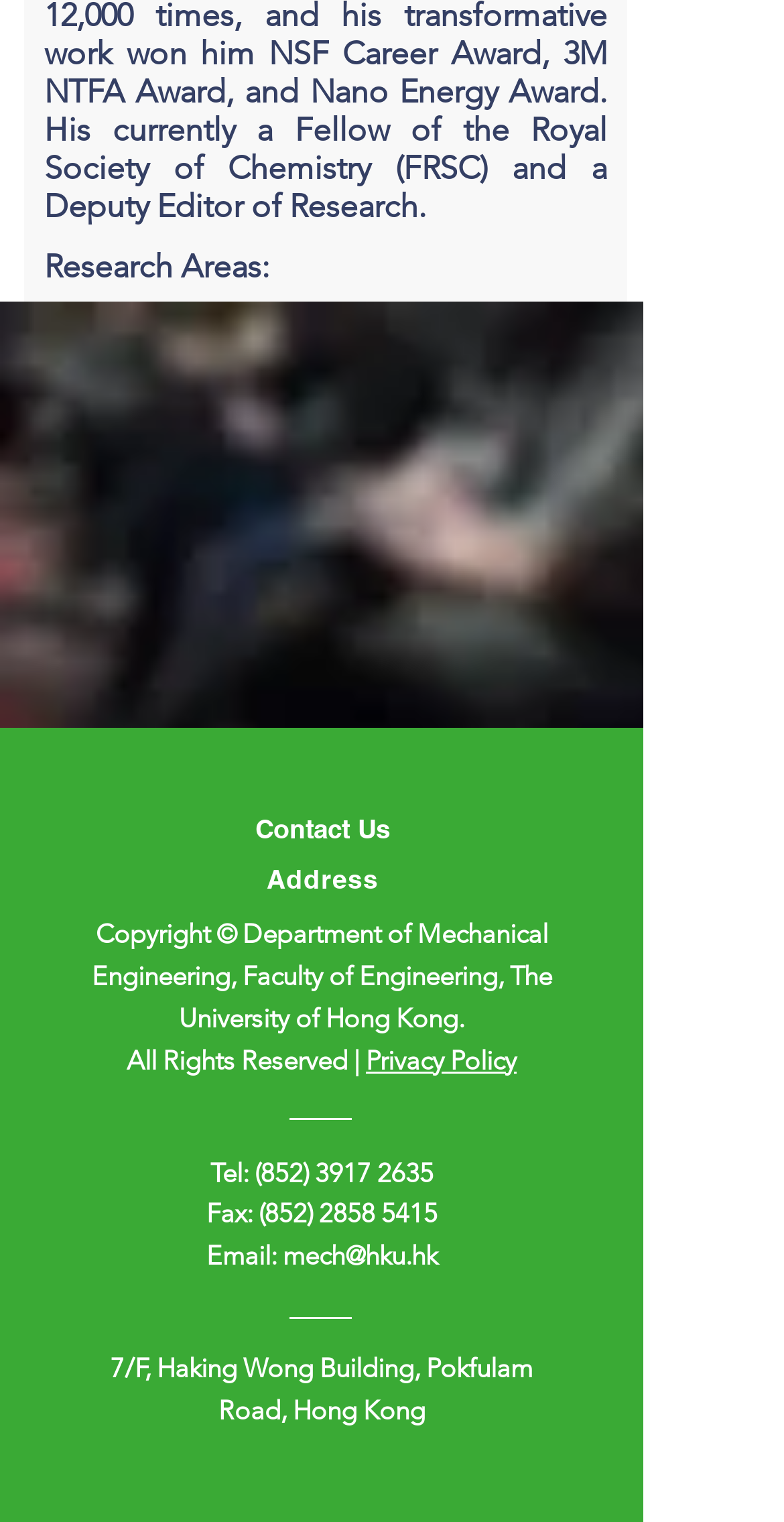Using the webpage screenshot, locate the HTML element that fits the following description and provide its bounding box: "mech@hku.hk".

[0.36, 0.815, 0.558, 0.835]